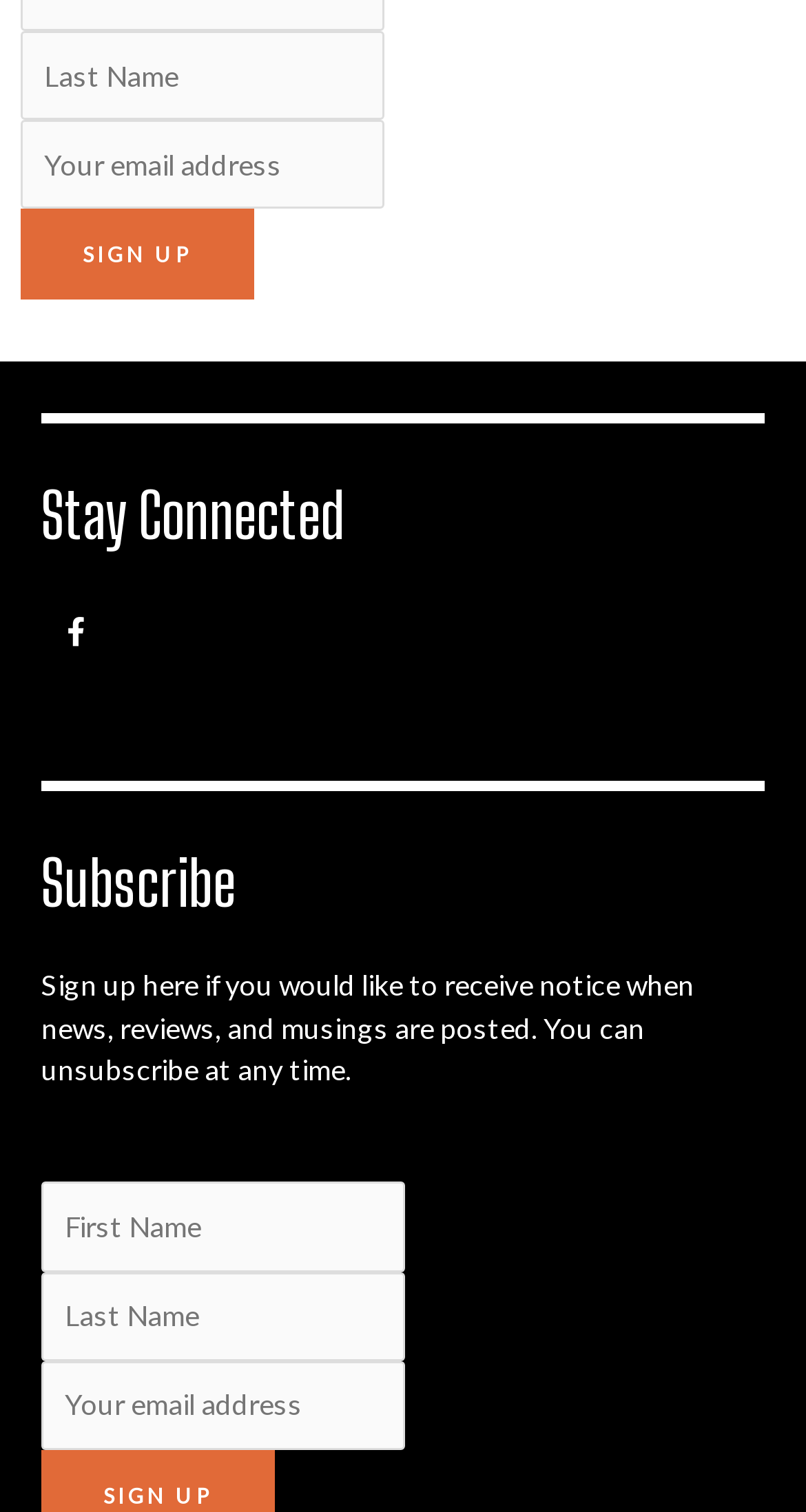Use the details in the image to answer the question thoroughly: 
What is the purpose of the 'Sign up' button?

The 'Sign up' button is located below the text 'Sign up here if you would like to receive notice when news, reviews, and musings are posted. You can unsubscribe at any time.' This suggests that the purpose of the 'Sign up' button is to subscribe to news and reviews.